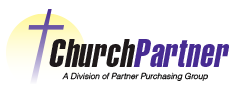What does the yellow circle in the background represent? Based on the screenshot, please respond with a single word or phrase.

Warmth and light